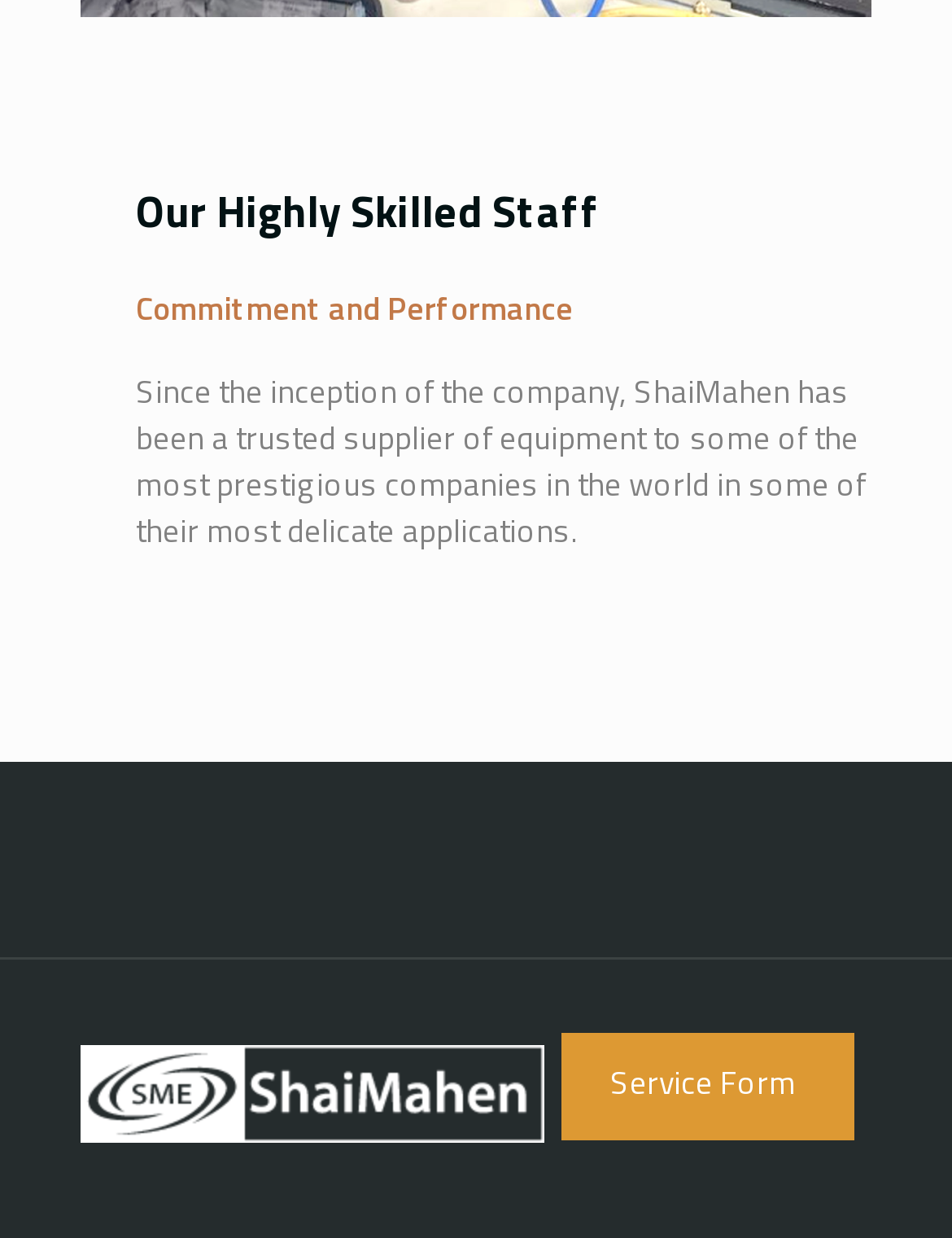What is the company's name?
Provide a detailed and well-explained answer to the question.

The company's name is mentioned in the StaticText element, which states 'Since the inception of the company, ShaiMahen has been a trusted supplier of equipment...'.